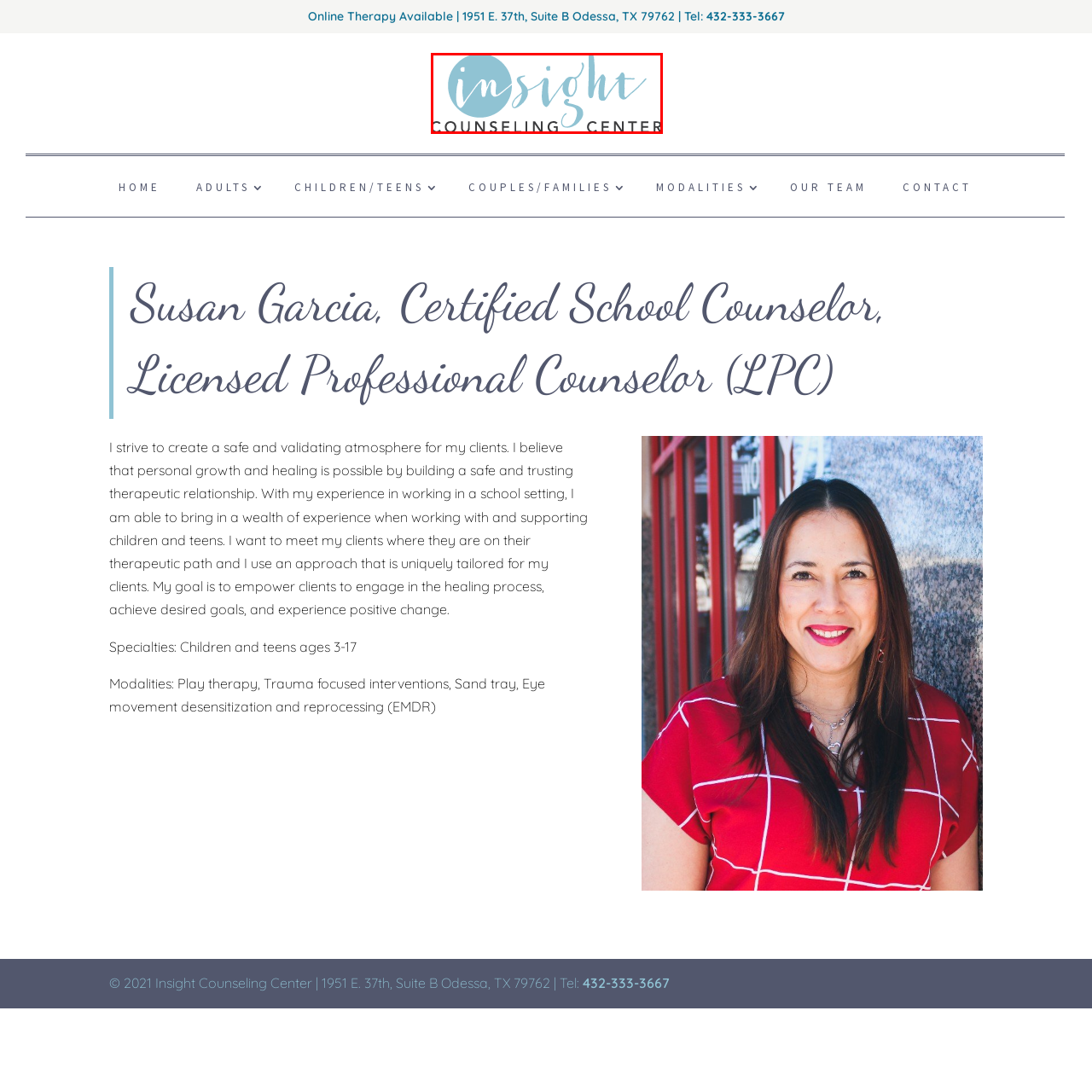Carefully look at the image inside the red box and answer the subsequent question in as much detail as possible, using the information from the image: 
What is emphasized by the bold, darker font?

The words 'COUNSELING CENTER' are presented in a bold, darker font, which emphasizes the center's professionalism and stability, creating a sense of trust and reliability for clients seeking mental health services.